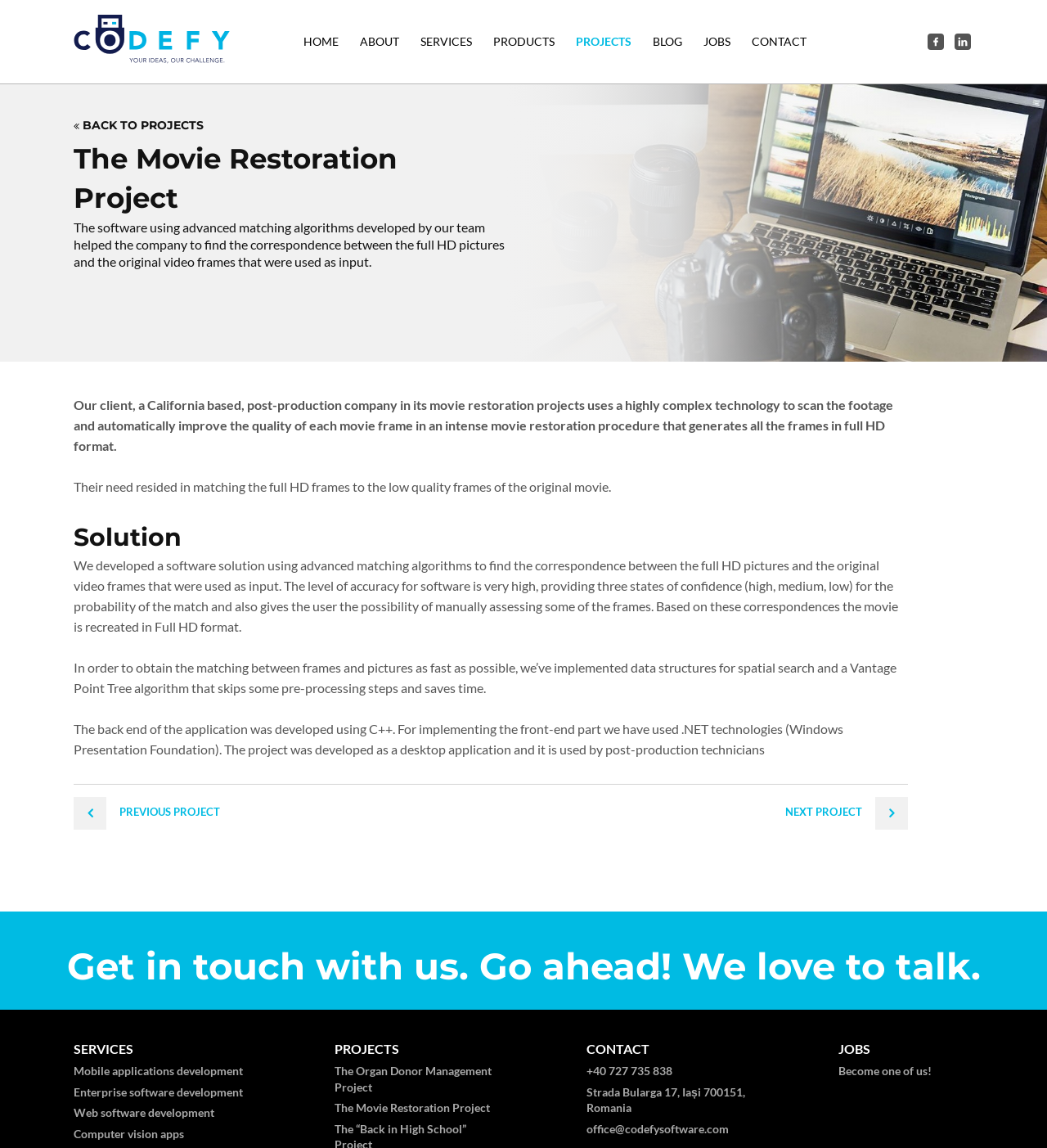What is the purpose of the software developed for the movie restoration project?
Please provide a full and detailed response to the question.

I read the text on the webpage and found that the software was developed to help a post-production company match full HD frames to original video frames in a movie restoration project.